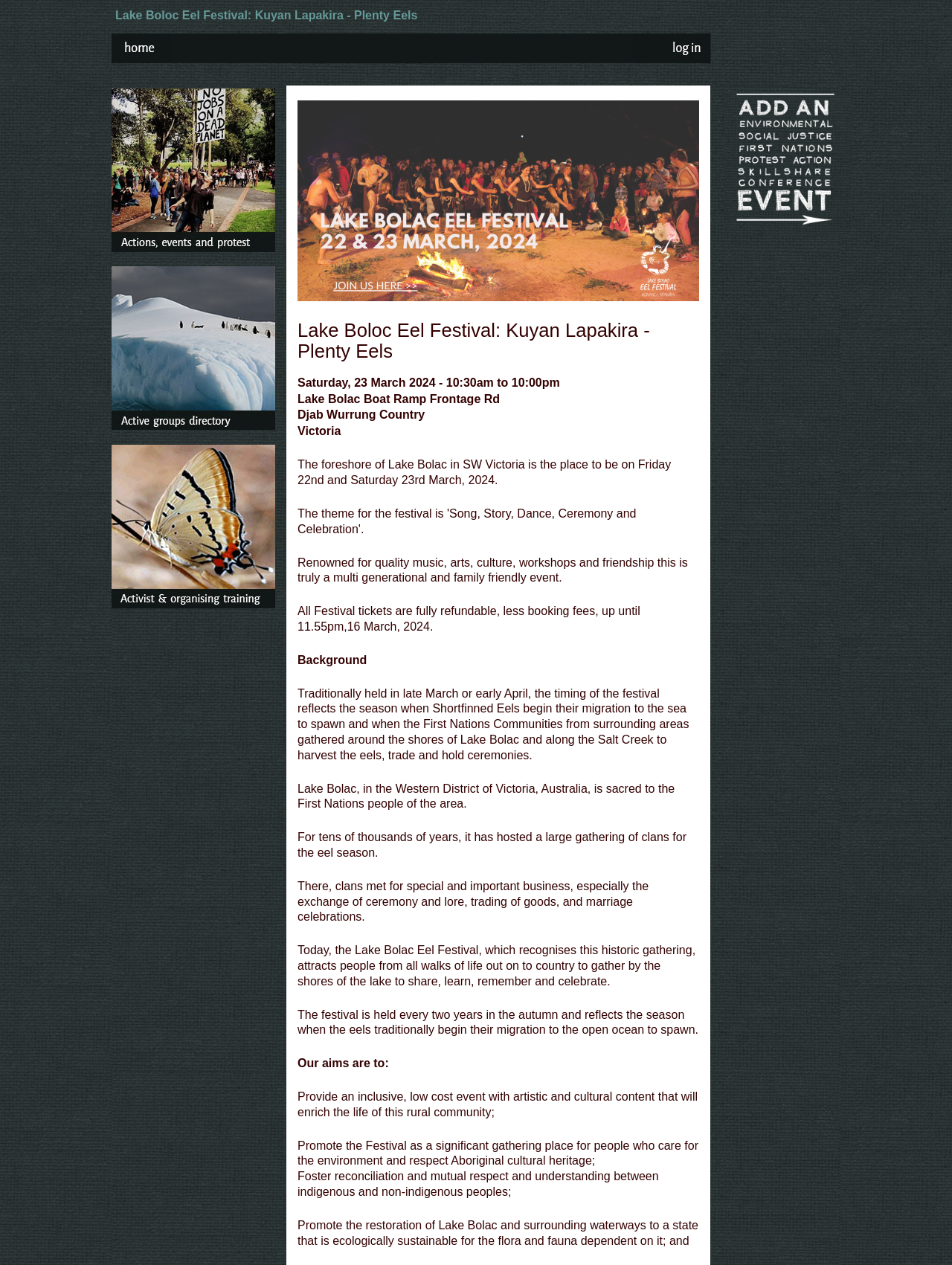Utilize the details in the image to give a detailed response to the question: What is the location of the Lake Bolac Eel Festival?

I found the location of the festival by reading the text on the webpage, specifically the heading 'Lake Bolac Boat Ramp Frontage Rd' and the text 'Victoria' which provides the exact location of the festival.